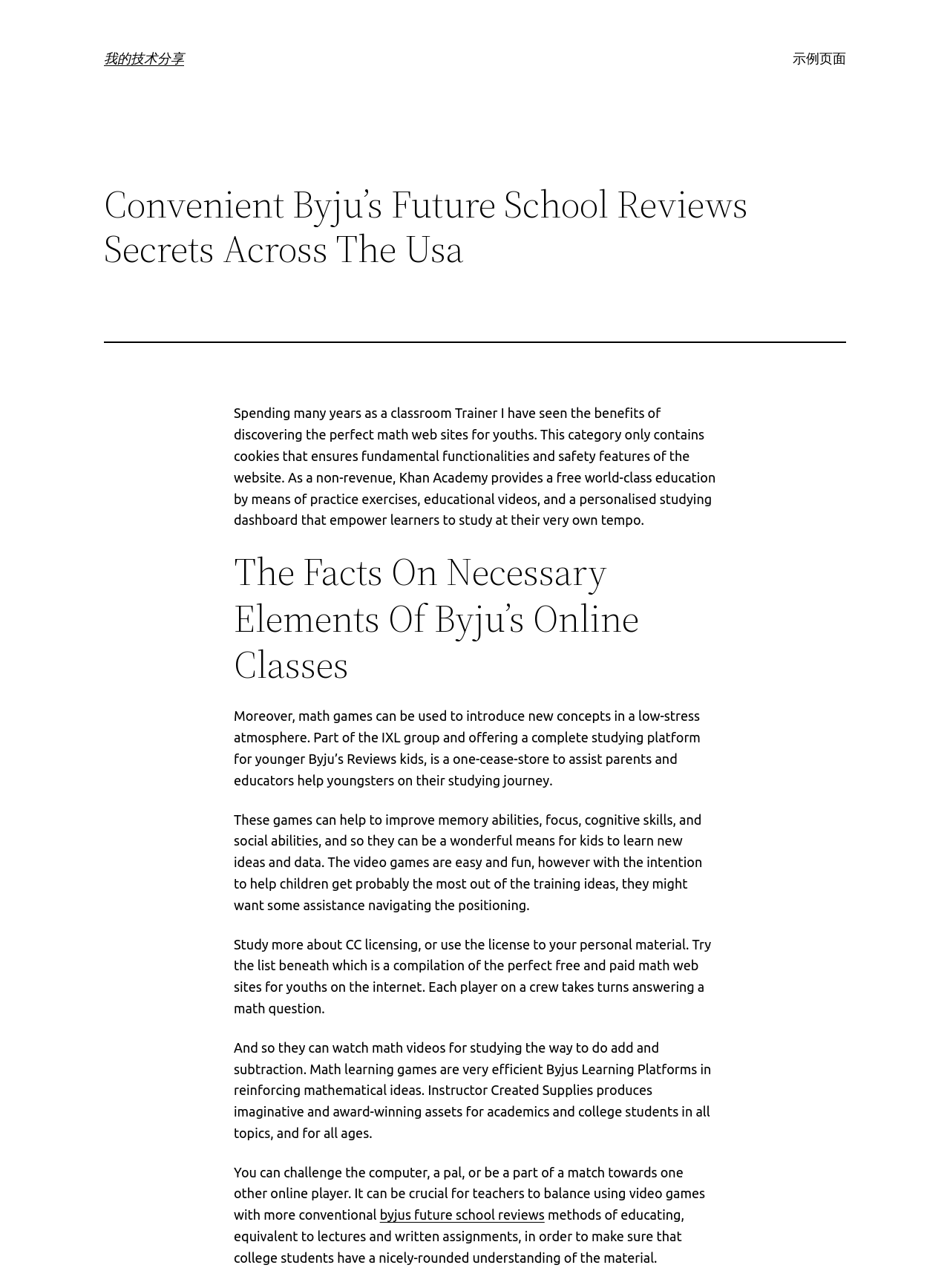What is the role of teachers in using math games?
Using the information presented in the image, please offer a detailed response to the question.

The webpage suggests that it is crucial for teachers to balance using math games with more traditional methods of teaching, such as lectures and written assignments, to ensure that students have a well-rounded understanding of the material.